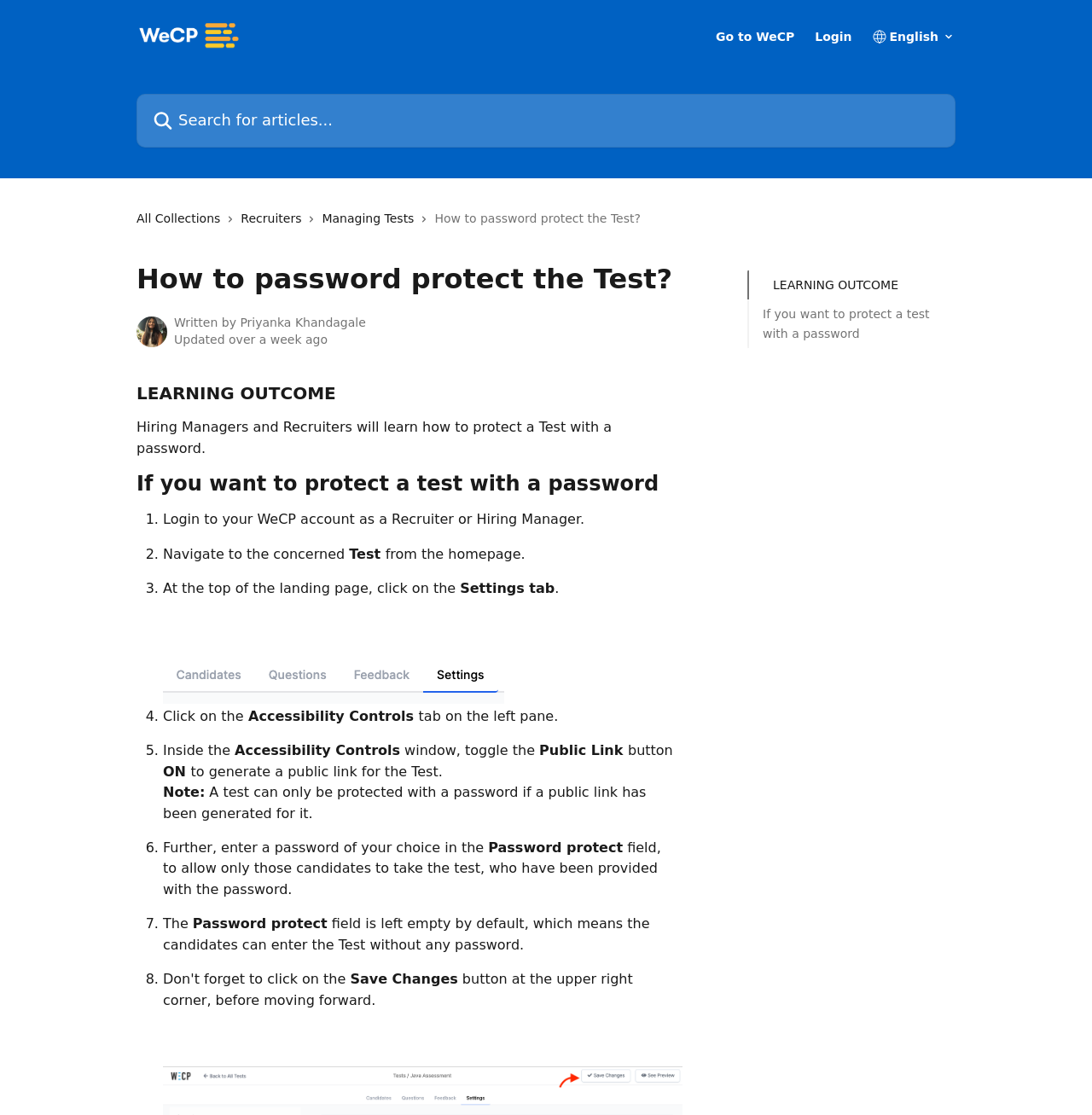Please determine the bounding box coordinates of the element's region to click in order to carry out the following instruction: "Click on the Settings tab". The coordinates should be four float numbers between 0 and 1, i.e., [left, top, right, bottom].

[0.421, 0.52, 0.508, 0.535]